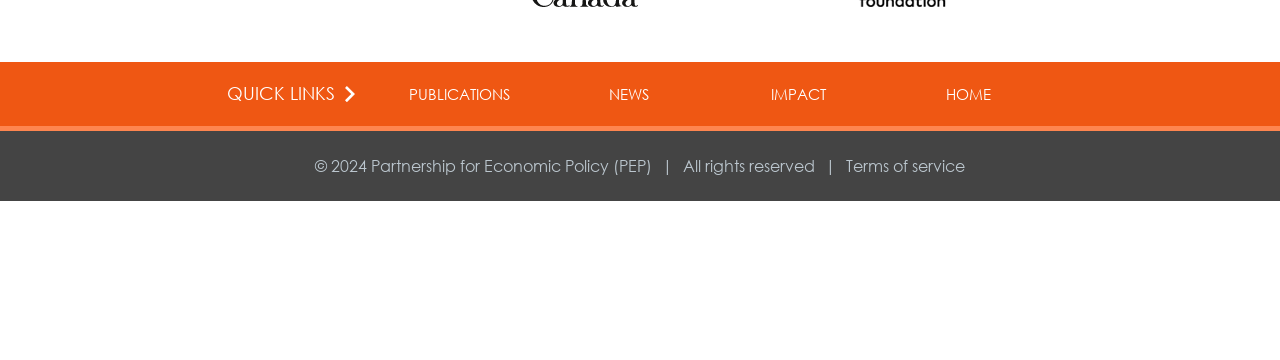Bounding box coordinates are specified in the format (top-left x, top-left y, bottom-right x, bottom-right y). All values are floating point numbers bounded between 0 and 1. Please provide the bounding box coordinate of the region this sentence describes: Terms of service

[0.661, 0.86, 0.754, 0.945]